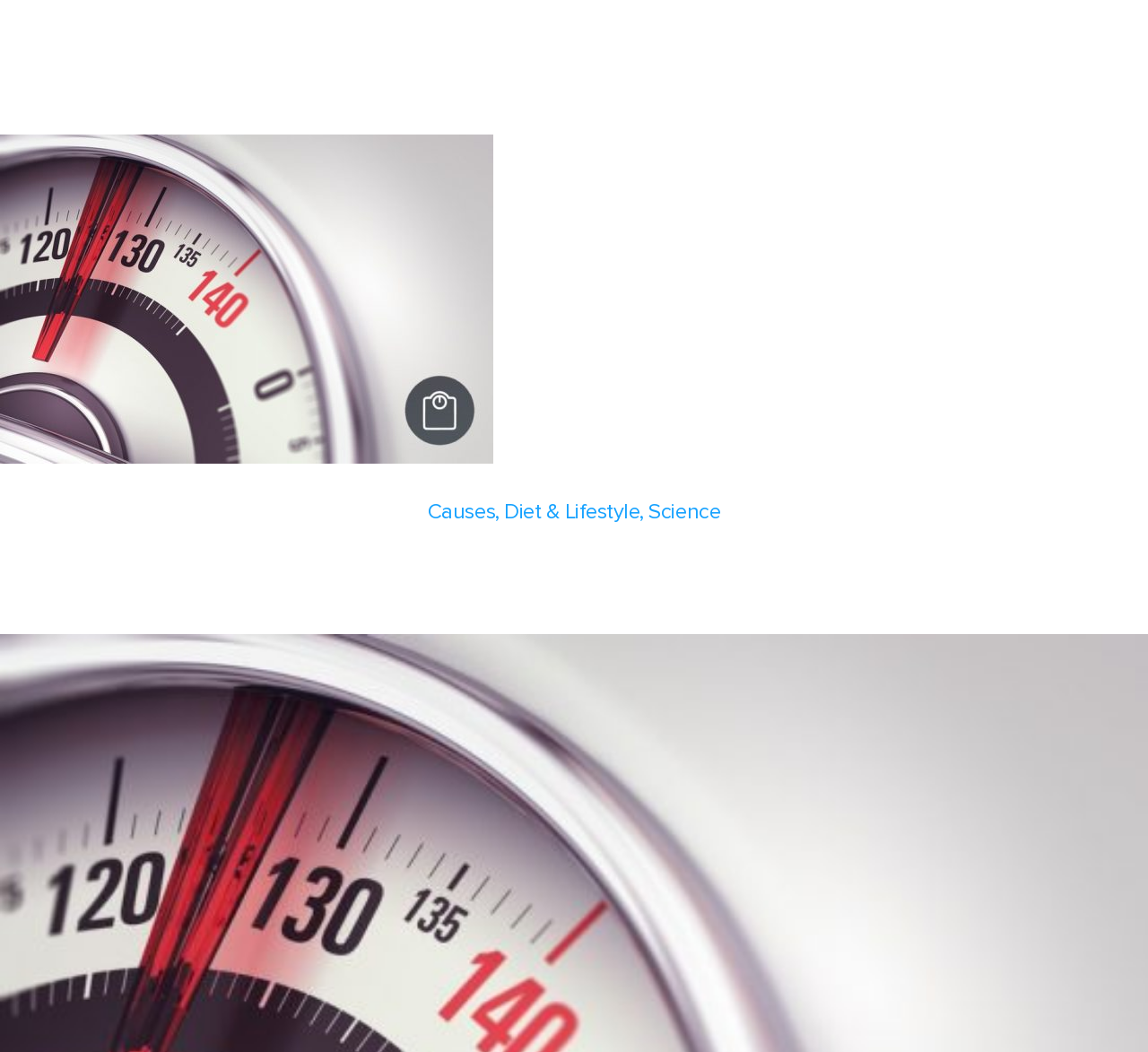Using the element description: "August 3, 2018June 21, 2022", determine the bounding box coordinates for the specified UI element. The coordinates should be four float numbers between 0 and 1, [left, top, right, bottom].

[0.064, 0.111, 0.232, 0.129]